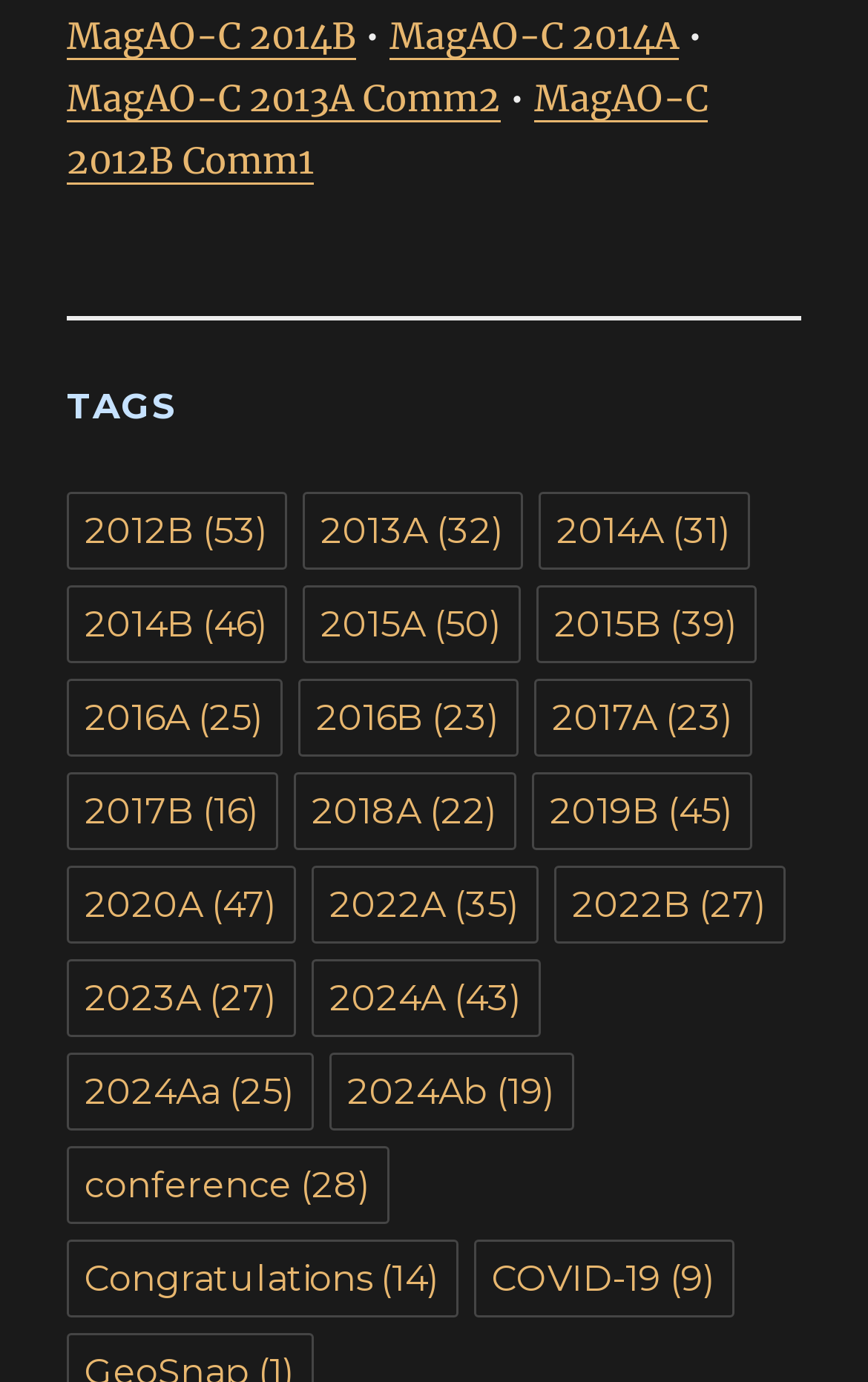From the given element description: "2022B (27)", find the bounding box for the UI element. Provide the coordinates as four float numbers between 0 and 1, in the order [left, top, right, bottom].

[0.638, 0.626, 0.905, 0.682]